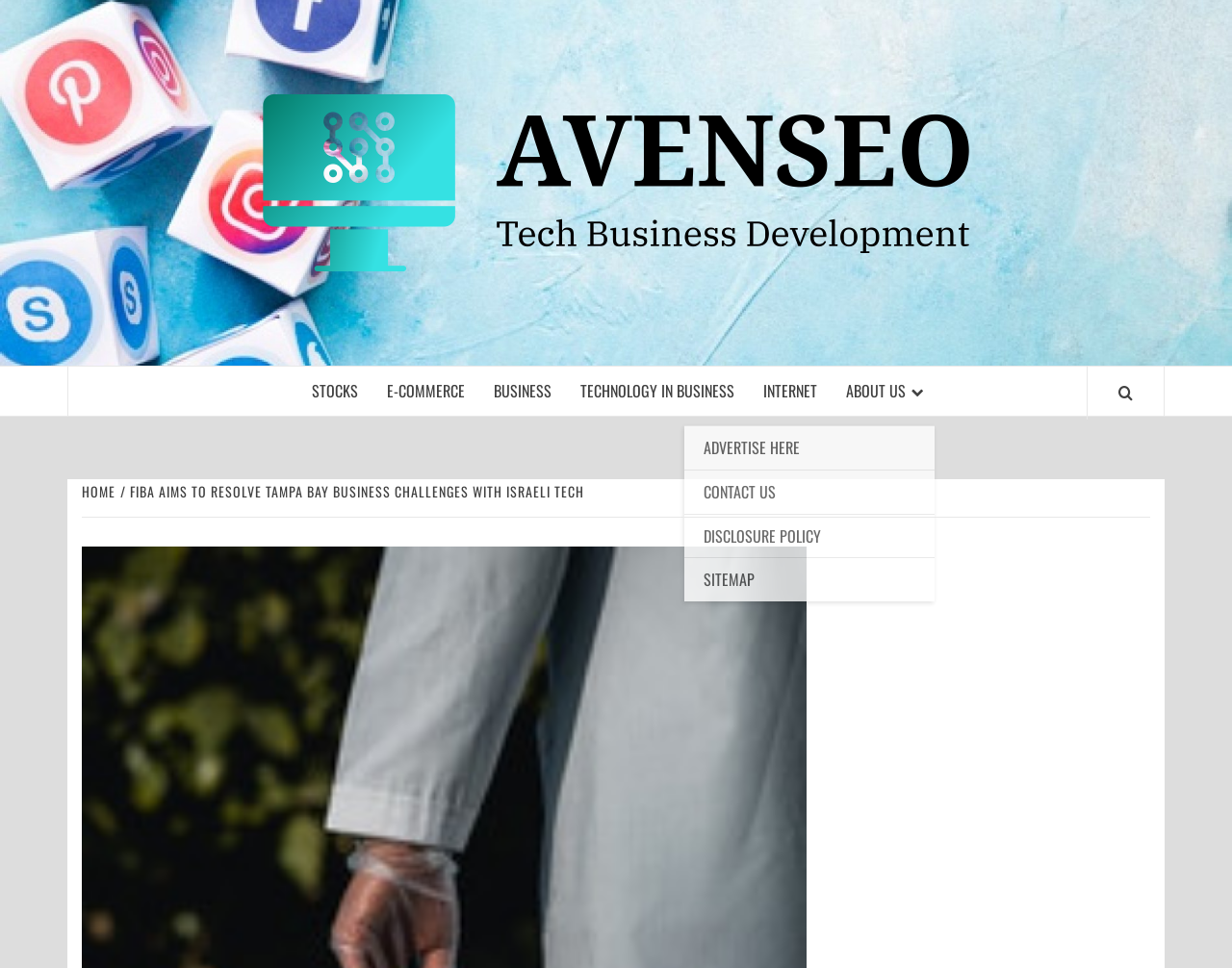Please answer the following question using a single word or phrase: 
What is the text above the menu?

TECH BUSINESS DEVELOPMENT